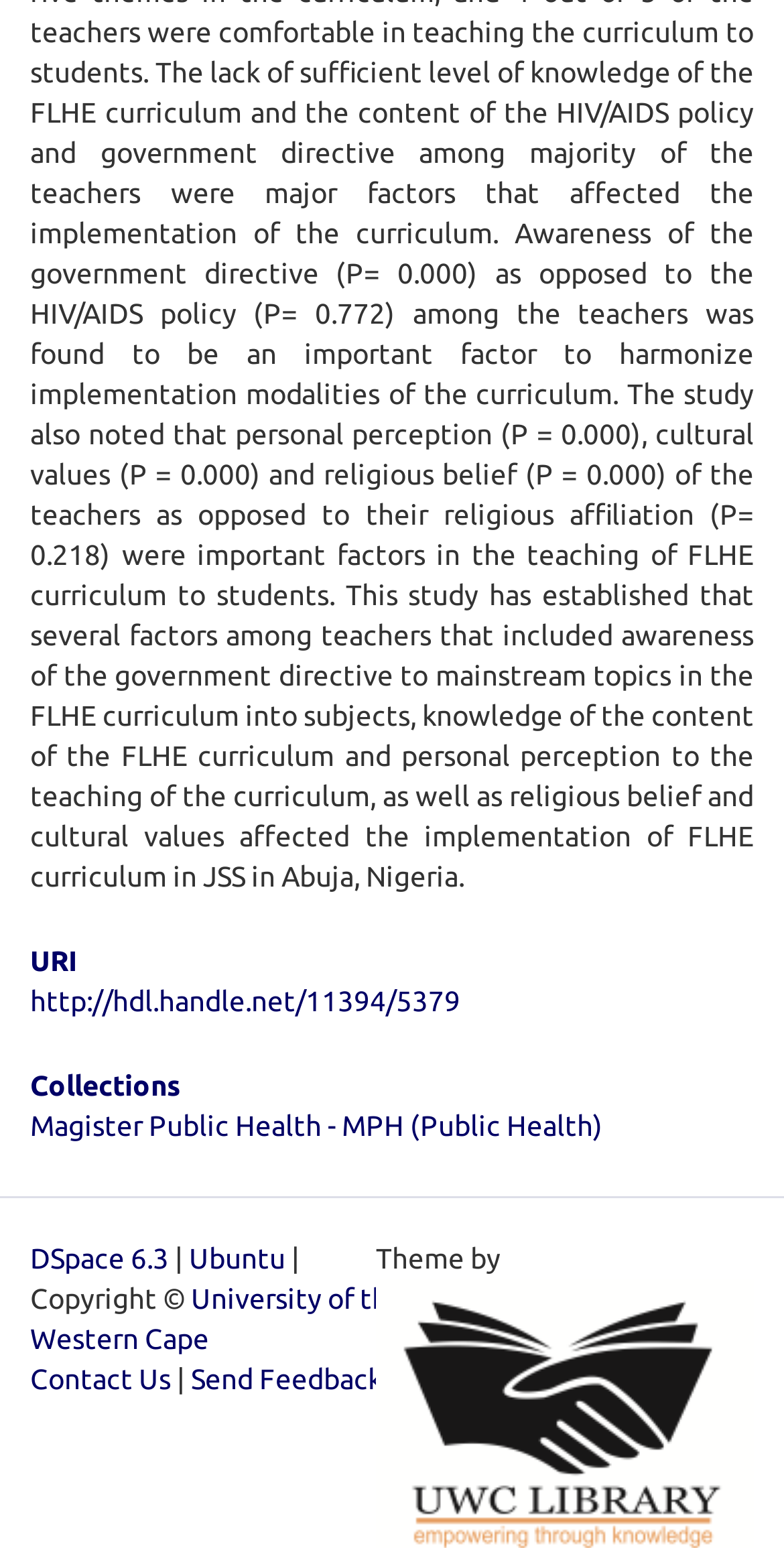Given the element description: "http://hdl.handle.net/11394/5379", predict the bounding box coordinates of this UI element. The coordinates must be four float numbers between 0 and 1, given as [left, top, right, bottom].

[0.038, 0.636, 0.587, 0.657]